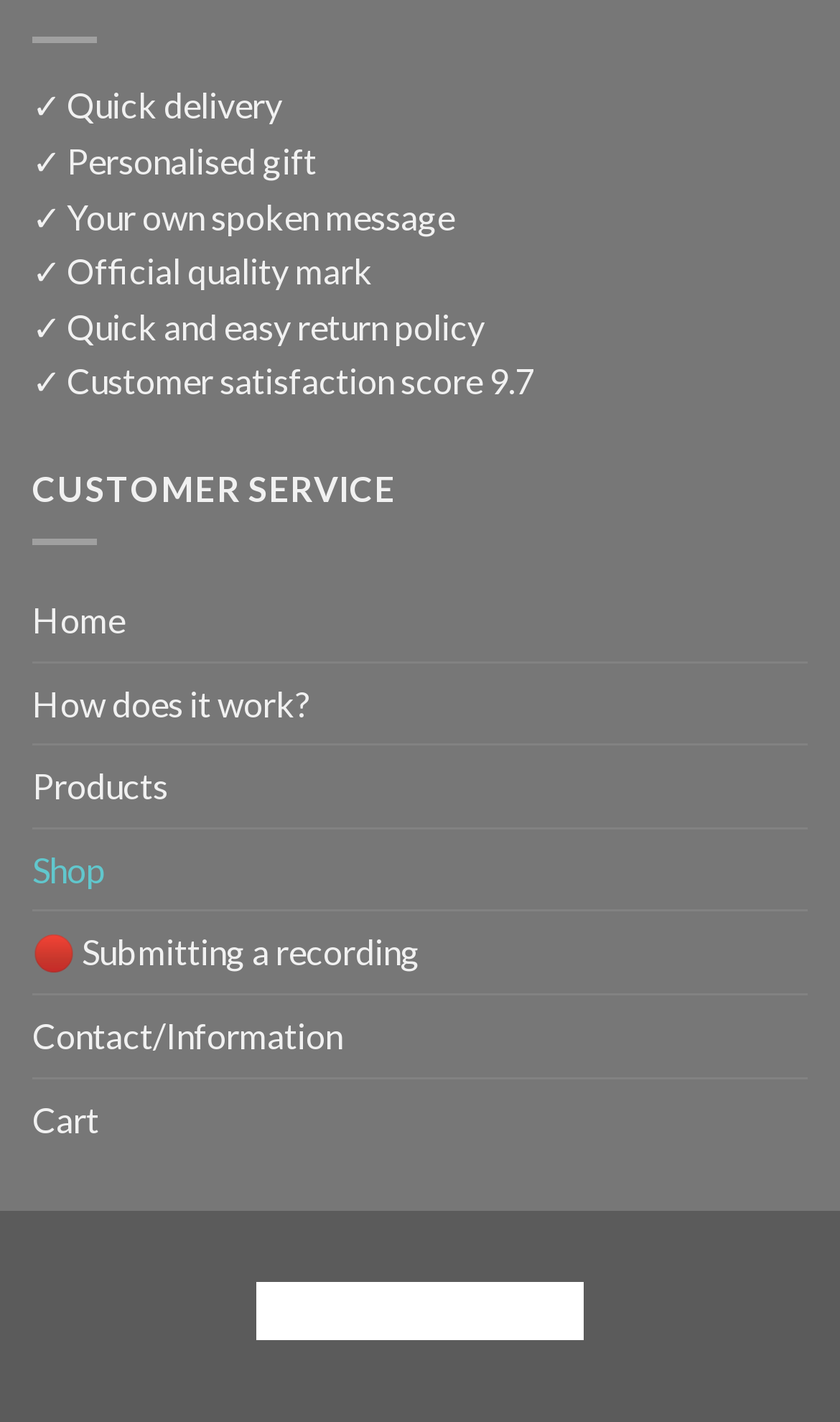Using the provided description: "🔴 Submitting a recording", find the bounding box coordinates of the corresponding UI element. The output should be four float numbers between 0 and 1, in the format [left, top, right, bottom].

[0.038, 0.642, 0.5, 0.699]